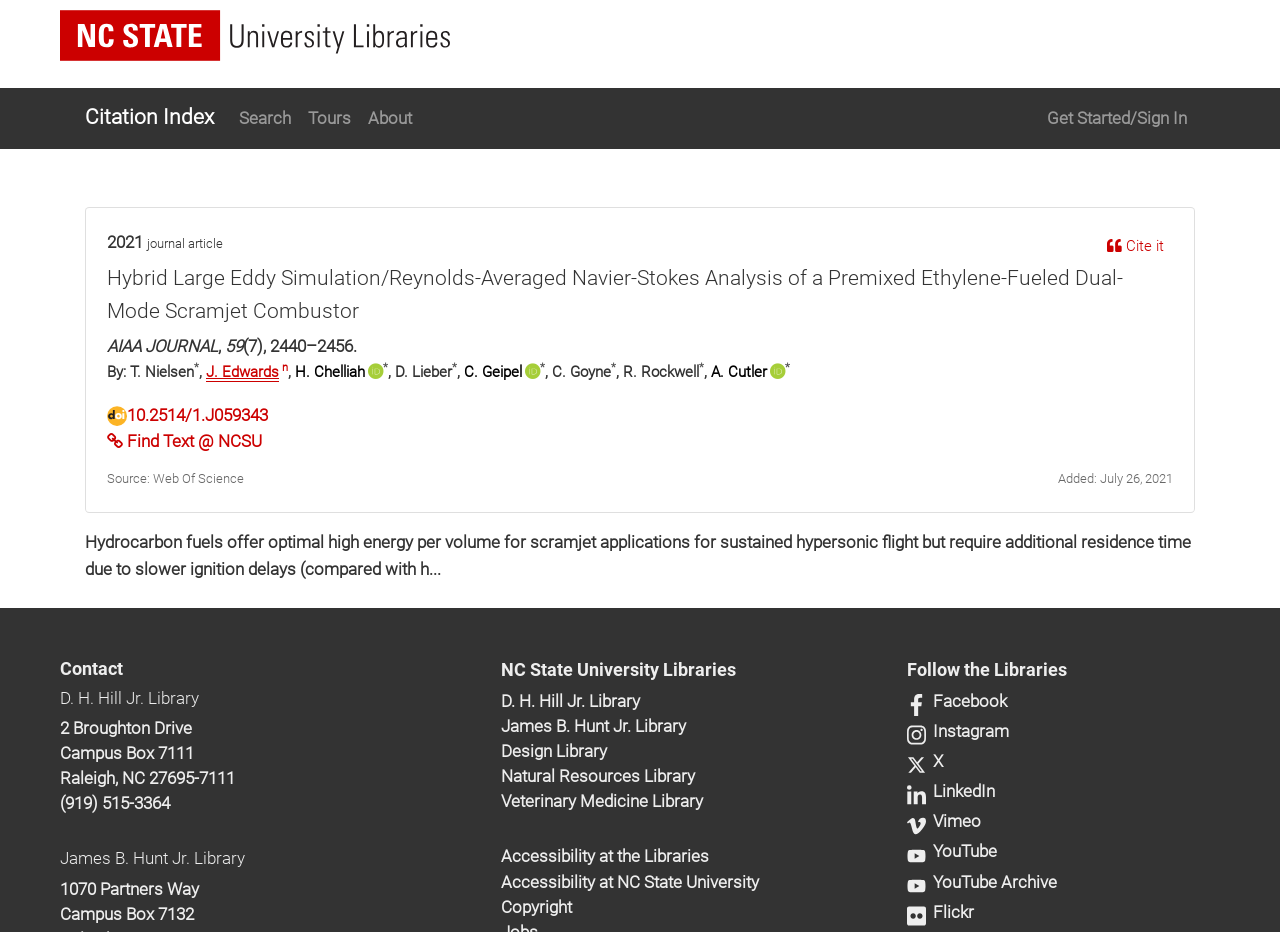Find the bounding box coordinates of the element to click in order to complete the given instruction: "Get started or sign in."

[0.811, 0.103, 0.934, 0.15]